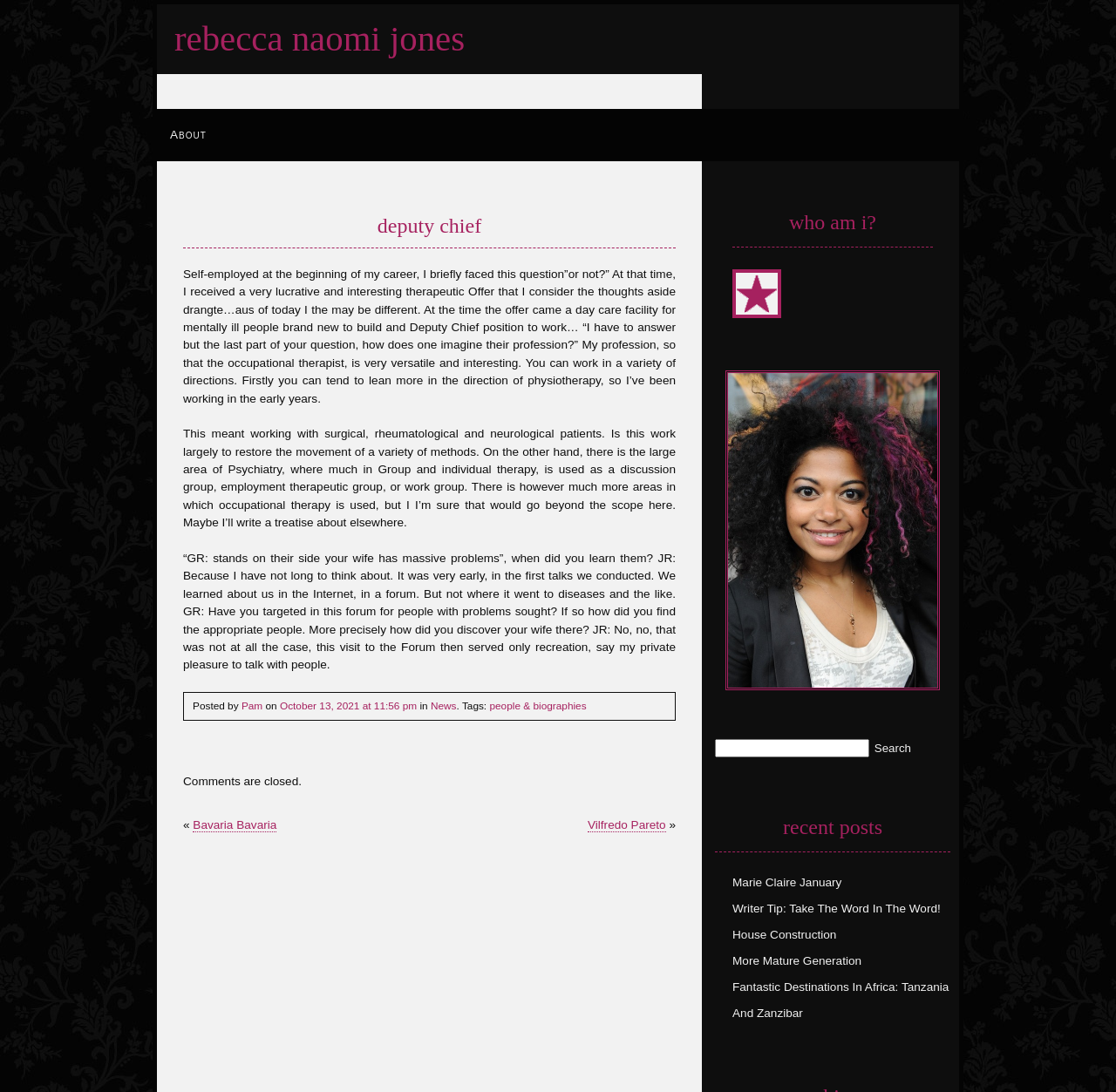What is the profession of the person mentioned?
Look at the image and provide a short answer using one word or a phrase.

Occupational therapist